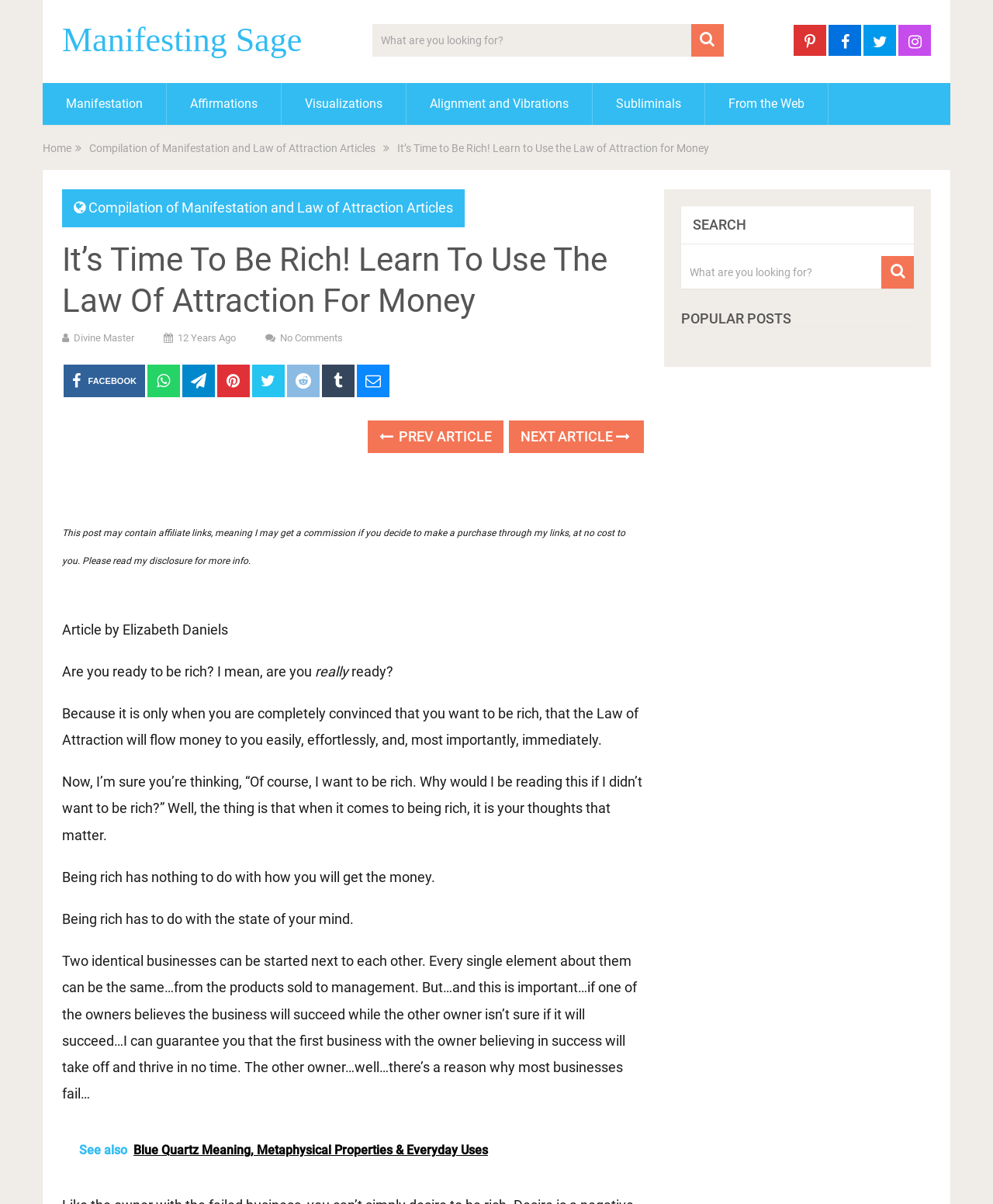Provide a thorough description of this webpage.

This webpage is about using the law of attraction to manifest money and wealth. At the top, there is a heading that reads "Manifesting Sage" and a search bar with a magnifying glass icon. Below the search bar, there are five social media links represented by icons.

The main content of the webpage is an article titled "It's Time to Be Rich! Learn to Use the Law of Attraction for Money." The article is divided into several sections, with headings and paragraphs of text. The text discusses the importance of having a positive mindset and believing in one's ability to become rich in order to attract wealth.

There are several links throughout the article, including a link to a related article about manifestation and law of attraction, as well as links to social media profiles. At the bottom of the article, there are links to previous and next articles, as well as a disclaimer about affiliate links.

On the right-hand side of the webpage, there is a section titled "SEARCH" with a search bar and a button. Below the search bar, there is a section titled "POPULAR POSTS" with a list of links to other articles.

There are a total of 7 links to other articles or web pages, 12 social media links, and 2 search bars on the webpage. The overall layout is organized, with clear headings and concise text.